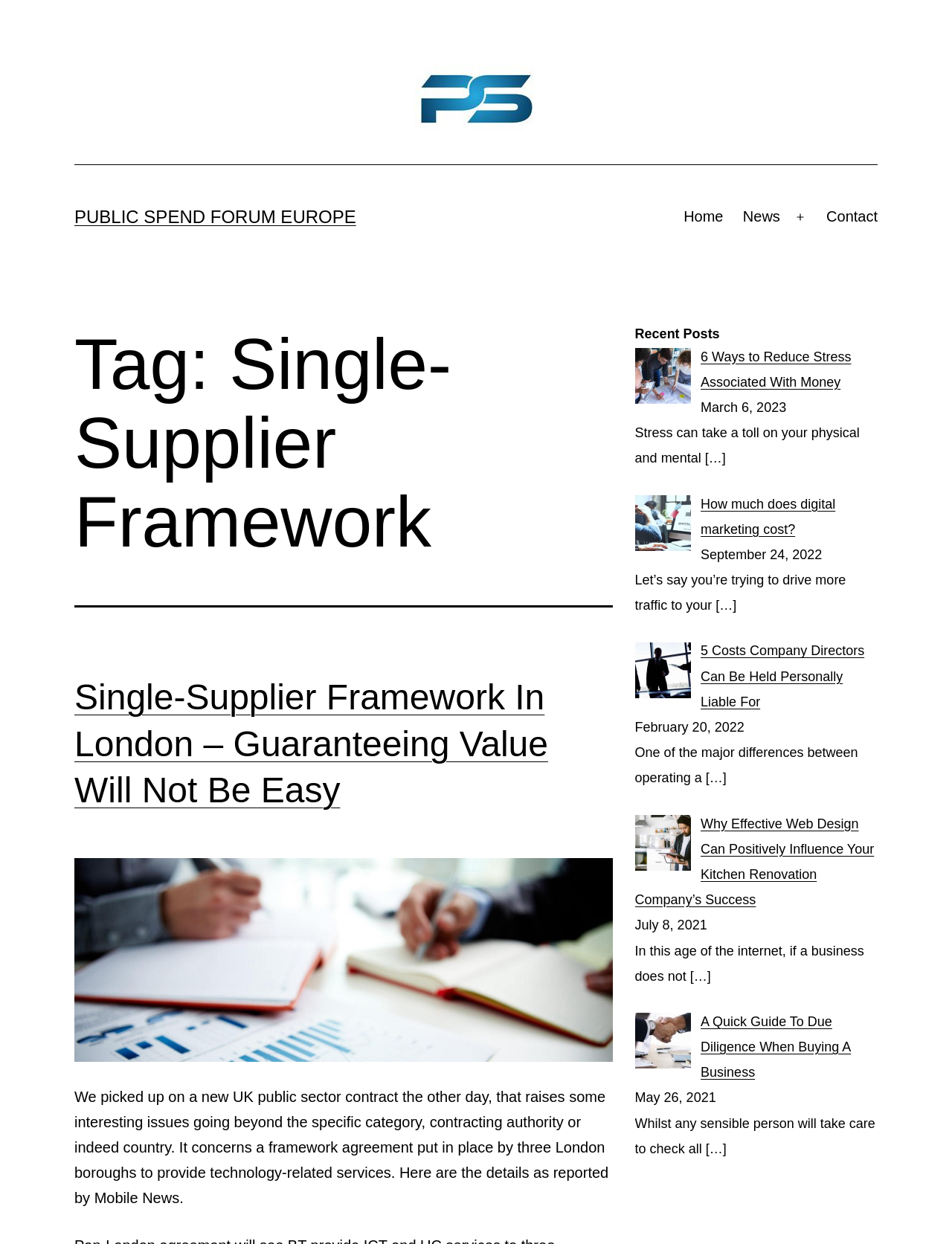Given the element description, predict the bounding box coordinates in the format (top-left x, top-left y, bottom-right x, bottom-right y), using floating point numbers between 0 and 1: Open menu

[0.823, 0.16, 0.858, 0.19]